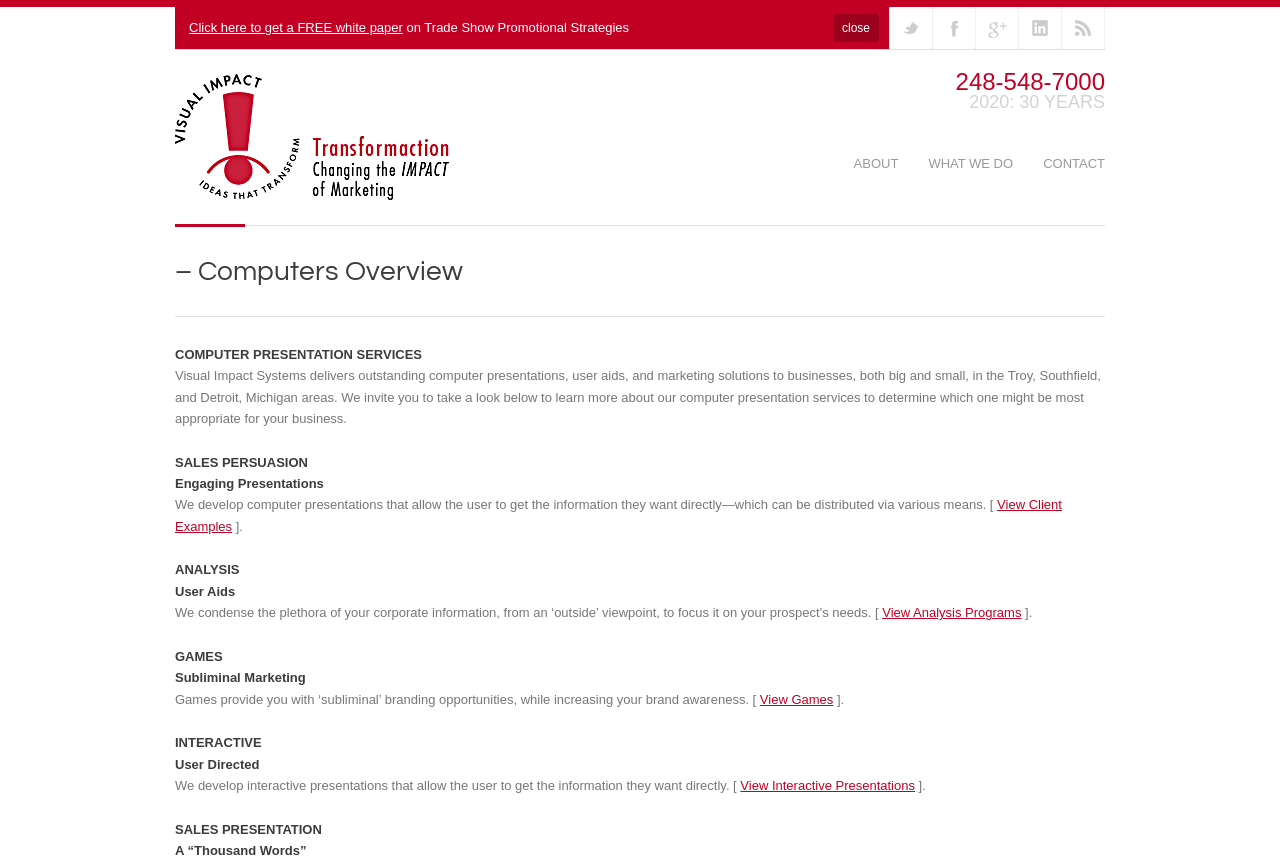Based on the description "Relationship Tips", find the bounding box of the specified UI element.

None